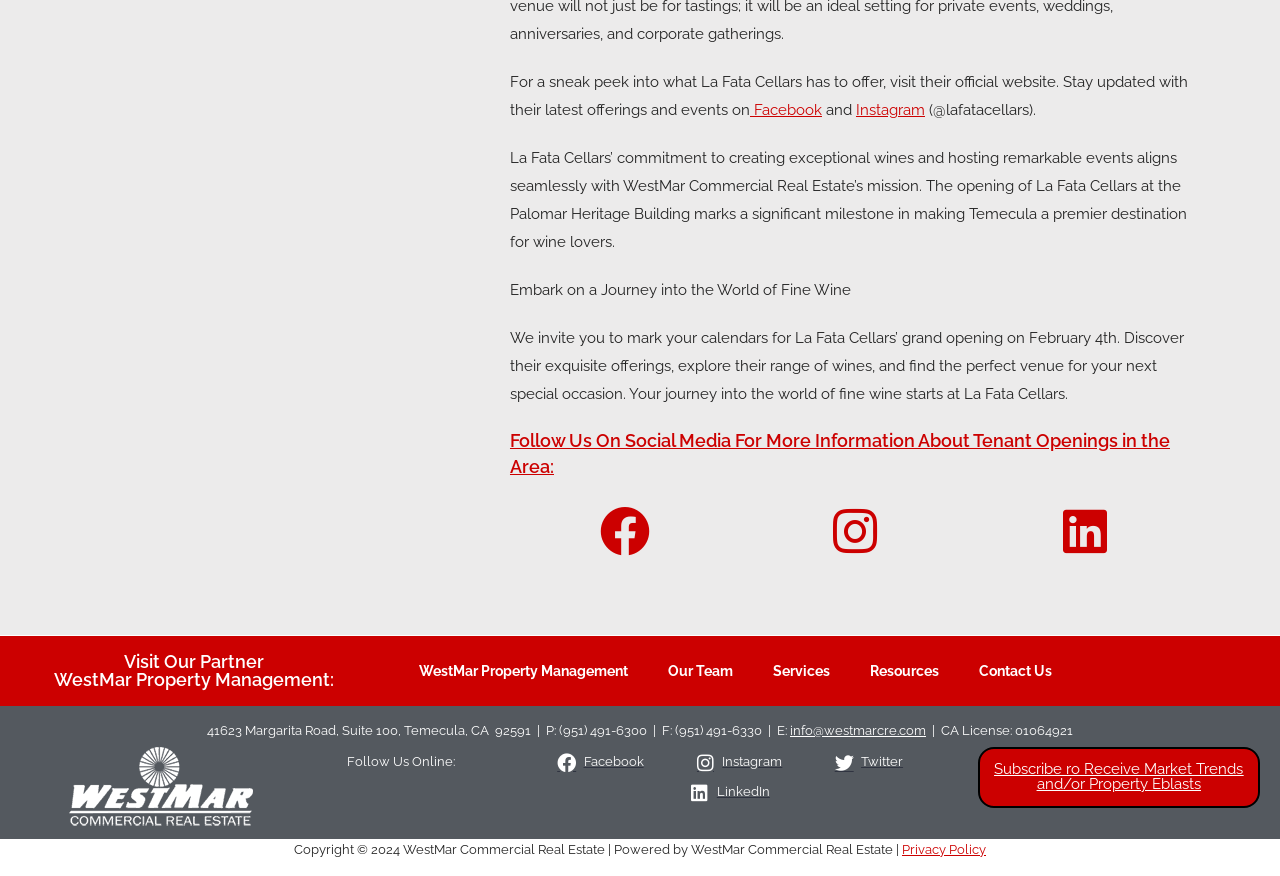Extract the bounding box coordinates of the UI element described by: "Contact Us". The coordinates should include four float numbers ranging from 0 to 1, e.g., [left, top, right, bottom].

[0.038, 0.858, 0.093, 0.877]